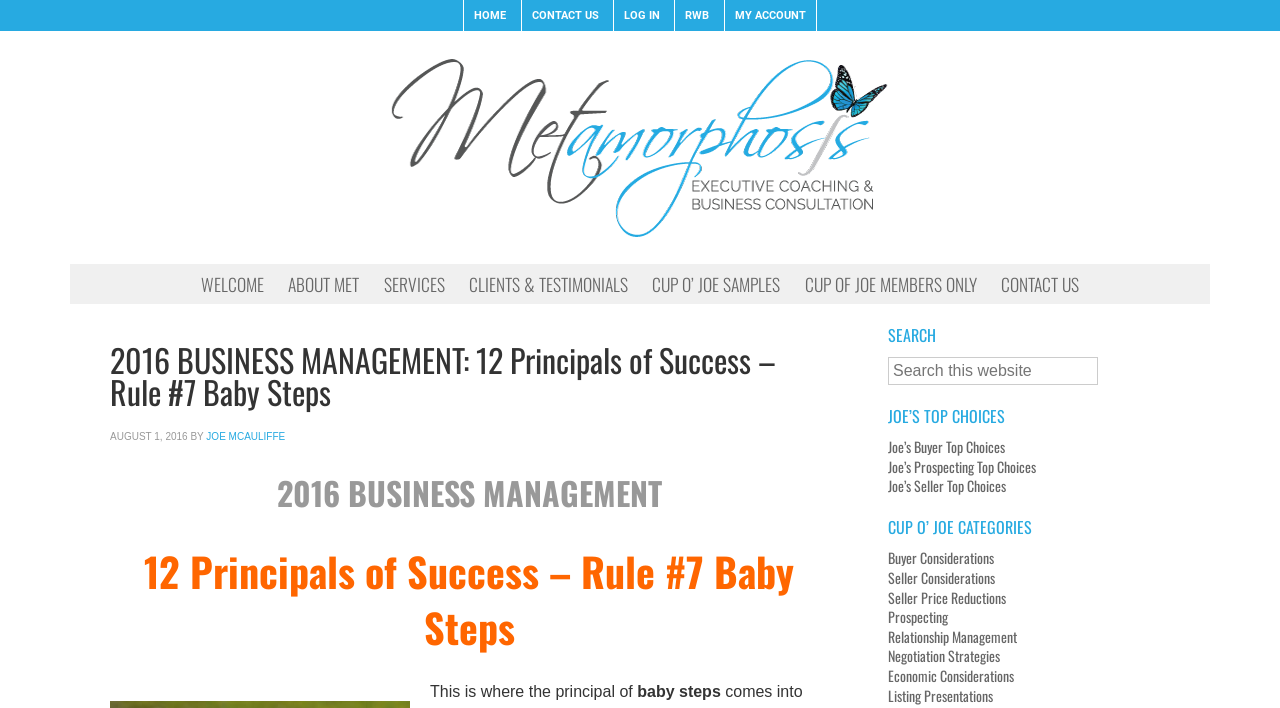Give a detailed account of the webpage's layout and content.

This webpage is about business management, specifically focusing on the 12 principles of success, with an emphasis on Rule #7, Baby Steps. At the top, there is a main navigation menu with links to HOME, CONTACT US, LOG IN, RWB, and MY ACCOUNT. Below this, there is a heading that reads "METAMORPHOSIS CONSULTING, INC." with a link to the same title.

On the left side, there is a secondary navigation menu with links to WELCOME, ABOUT MET, SERVICES, CLIENTS & TESTIMONIALS, CUP O' JOE SAMPLES, CUP OF JOE MEMBERS ONLY, and CONTACT US. 

The main content area has a heading that reads "2016 BUSINESS MANAGEMENT: 12 Principals of Success – Rule #7 Baby Steps" followed by a time stamp "AUGUST 1, 2016" and an author credit "BY JOE MCAULIFFE". 

Below this, there are three headings: "2016 BUSINESS MANAGEMENT", "12 Principals of Success – Rule #7 Baby Steps", and a paragraph of text that starts with "This is where the principal of". 

On the right side, there are several sections, including a search bar with a heading "SEARCH", a section titled "JOE’S TOP CHOICES" with three links, and a section titled "CUP O’ JOE CATEGORIES" with seven links to various categories.